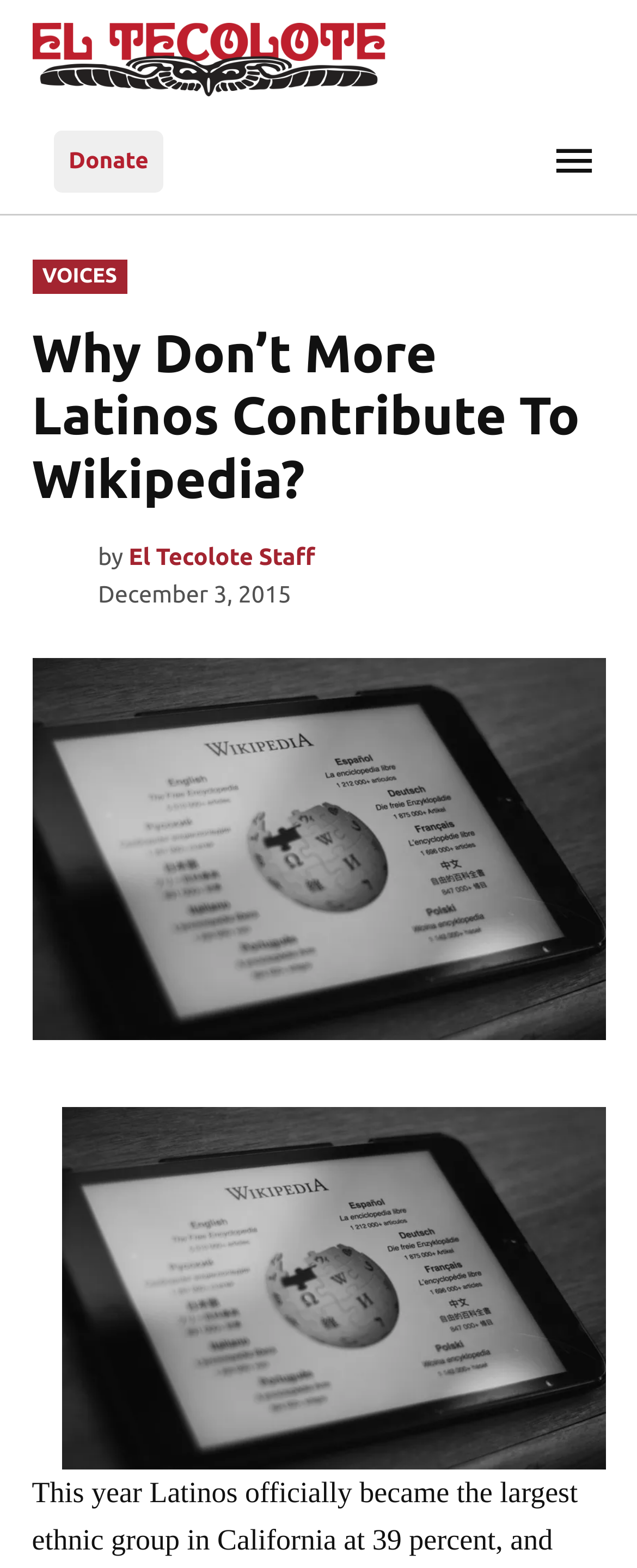Answer the following query with a single word or phrase:
What is the topic of the article?

Latinos contributing to Wikipedia